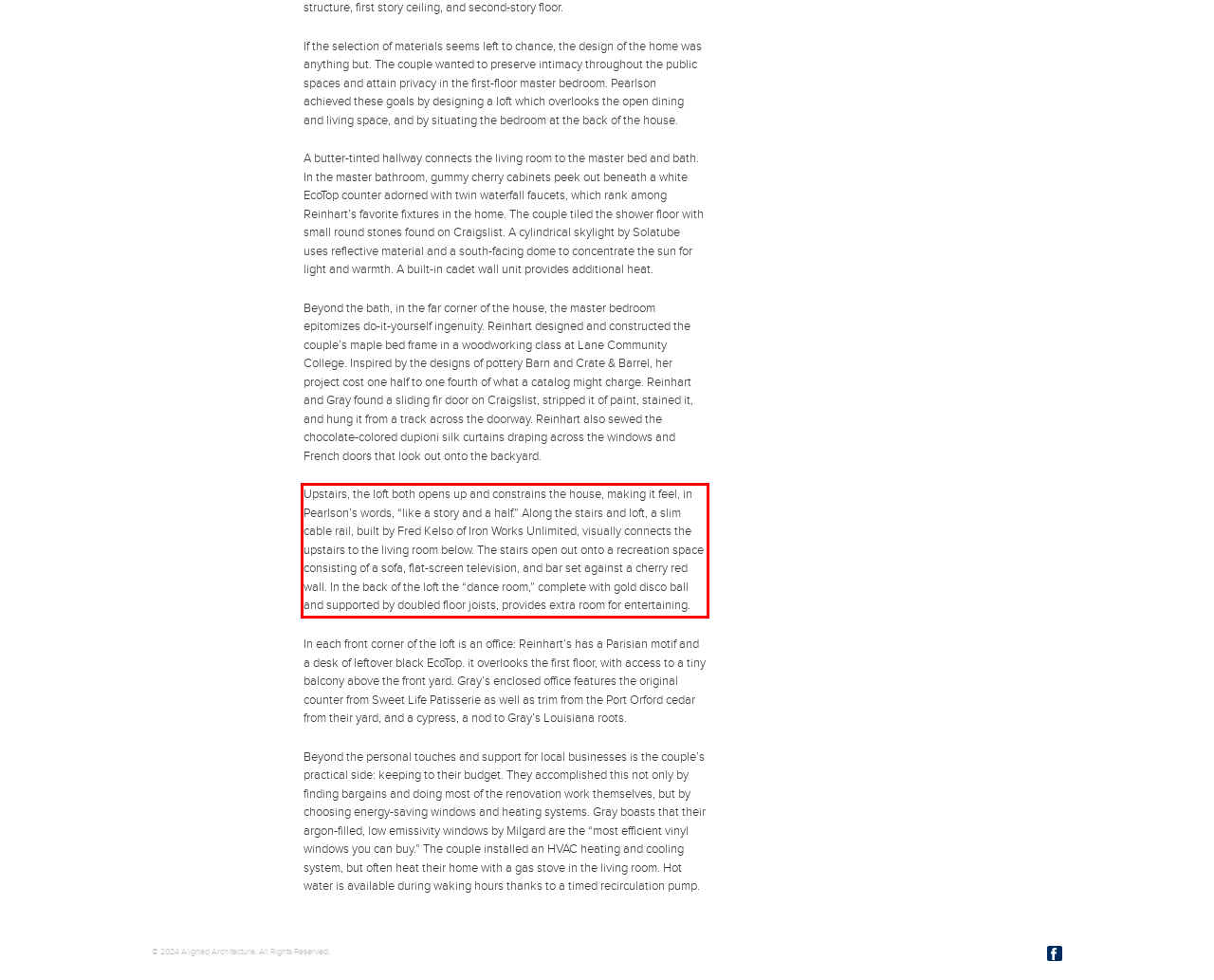Review the screenshot of the webpage and recognize the text inside the red rectangle bounding box. Provide the extracted text content.

Upstairs, the loft both opens up and constrains the house, making it feel, in Pearlson’s words, “like a story and a half.” Along the stairs and loft, a slim cable rail, built by Fred Kelso of Iron Works Unlimited, visually connects the upstairs to the living room below. The stairs open out onto a recreation space consisting of a sofa, flat-screen television, and bar set against a cherry red wall. In the back of the loft the “dance room,” complete with gold disco ball and supported by doubled floor joists, provides extra room for entertaining.